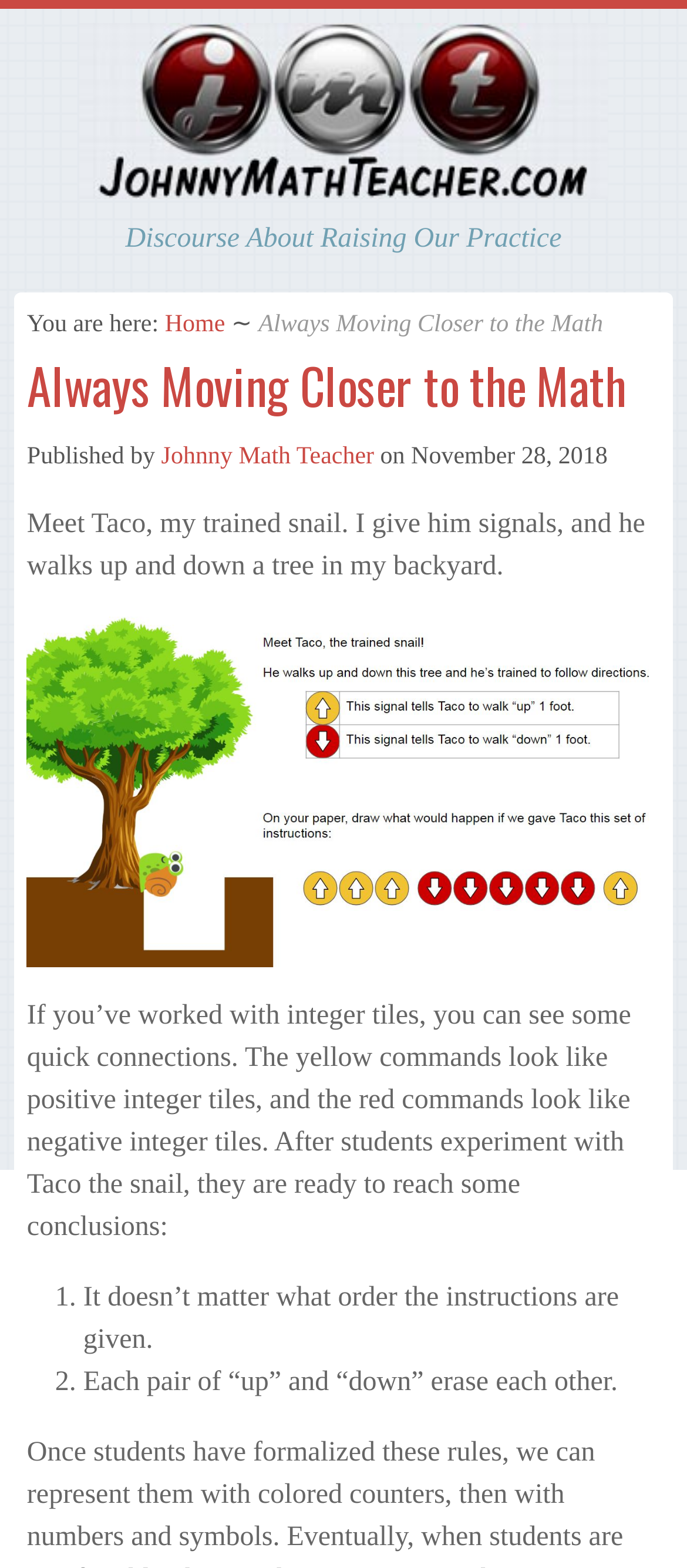Provide a brief response to the question below using a single word or phrase: 
What is the topic of discussion on this webpage?

Raising Our Practice